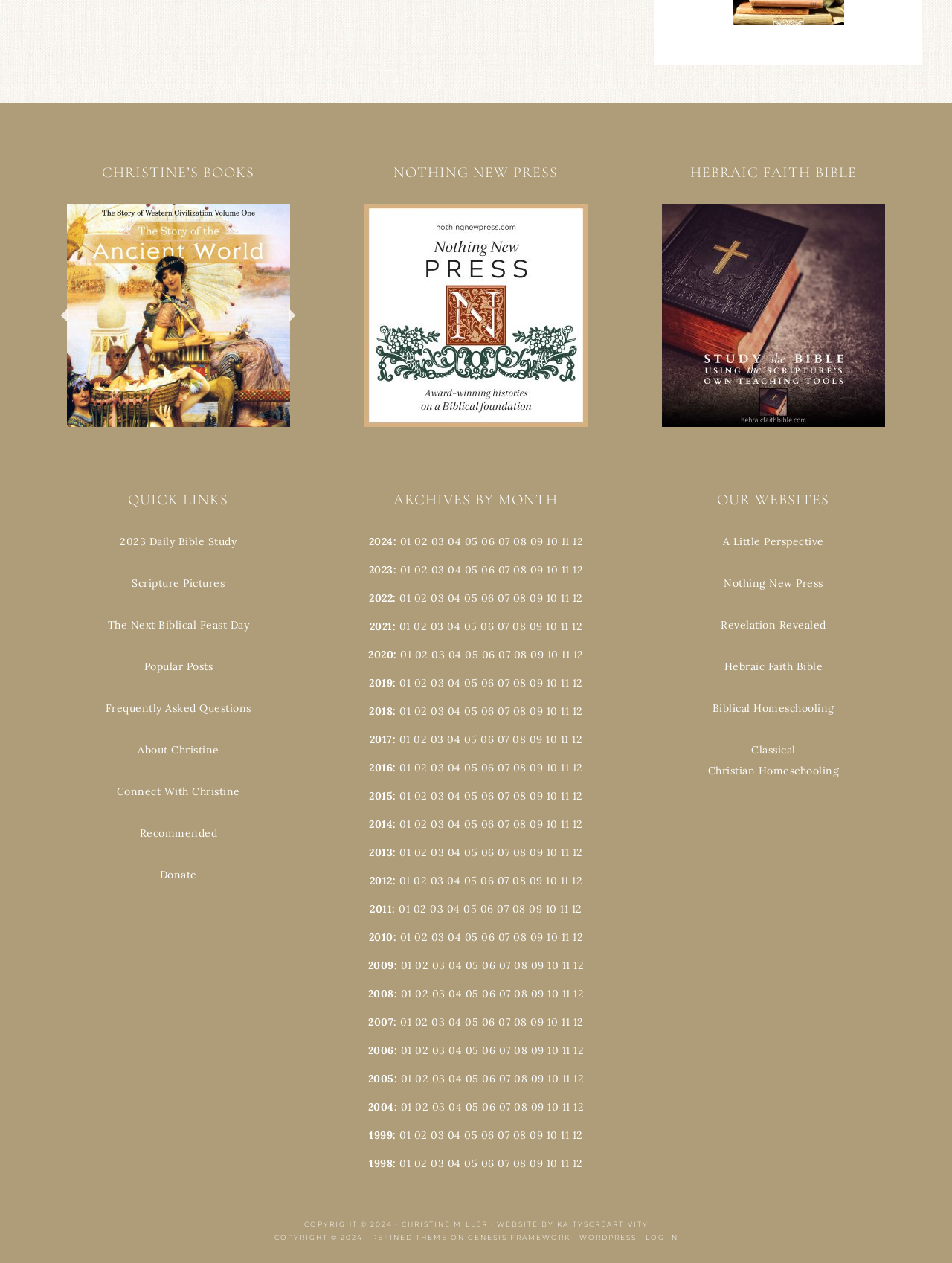Please specify the bounding box coordinates of the area that should be clicked to accomplish the following instruction: "Click the 'Donate' link". The coordinates should consist of four float numbers between 0 and 1, i.e., [left, top, right, bottom].

[0.168, 0.687, 0.207, 0.698]